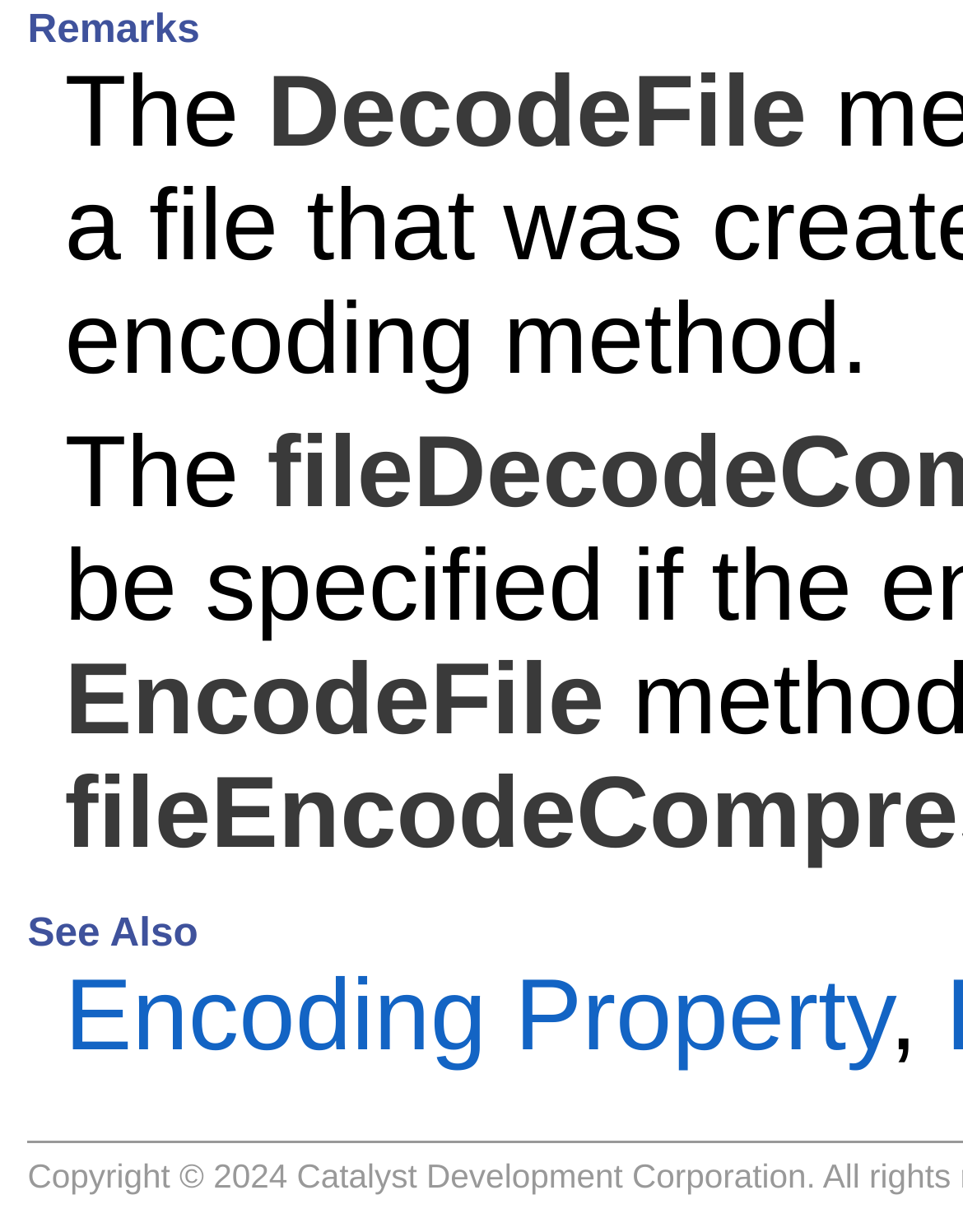Please determine the bounding box coordinates for the UI element described as: "Encoding Property".

[0.067, 0.778, 0.924, 0.87]